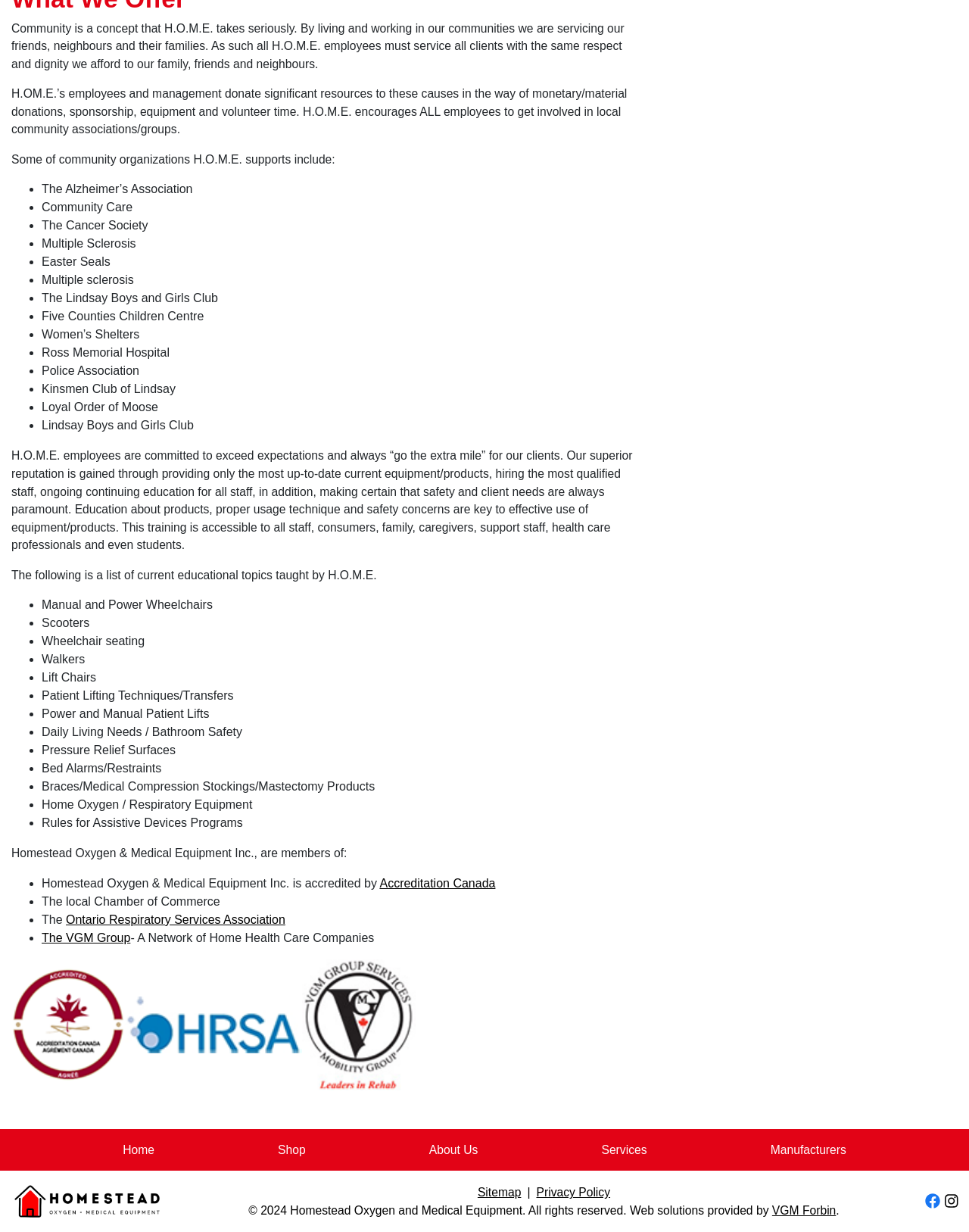What is the purpose of the educational topics taught by H.O.M.E.?
Based on the image, answer the question with as much detail as possible.

The webpage states that the educational topics taught by H.O.M.E. are intended to educate staff, consumers, family, caregivers, support staff, health care professionals, and students on the proper usage of equipment and products, as well as safety concerns.